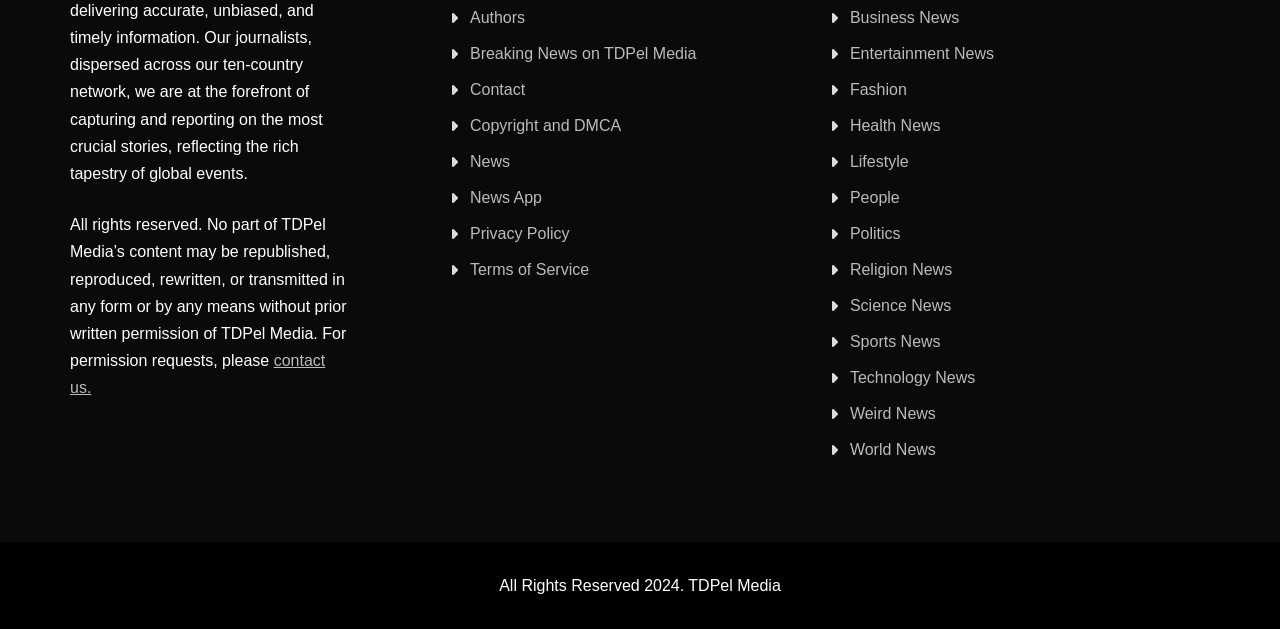How many categories of news are available?
Examine the webpage screenshot and provide an in-depth answer to the question.

I counted the number of links on the webpage that seem to be categories of news, and I found 14 of them, including Business News, Entertainment News, Fashion, and so on.